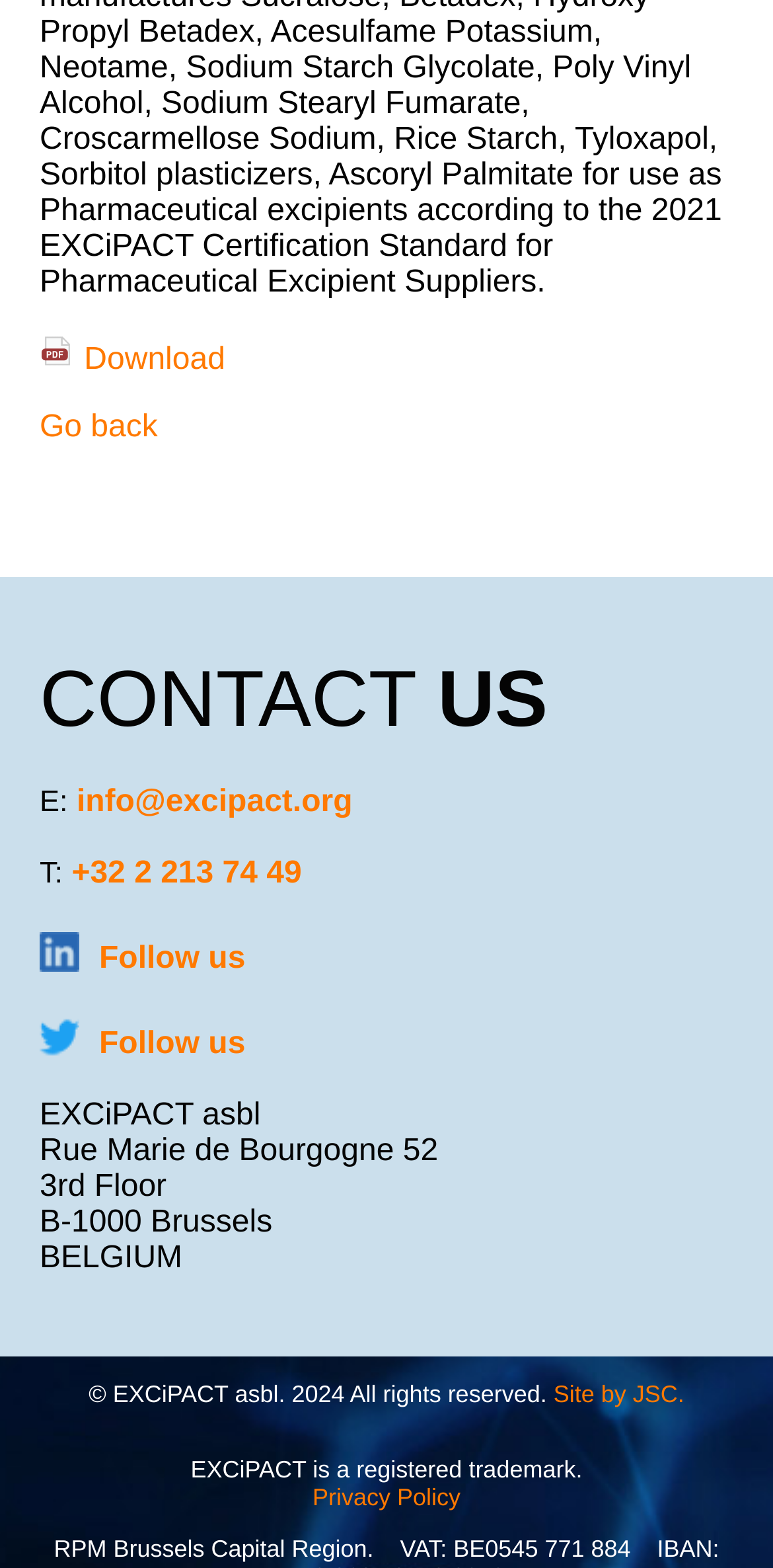Who designed the website?
Provide a fully detailed and comprehensive answer to the question.

The website designer can be found at the bottom of the webpage, where it is written as 'Site by JSC.'.